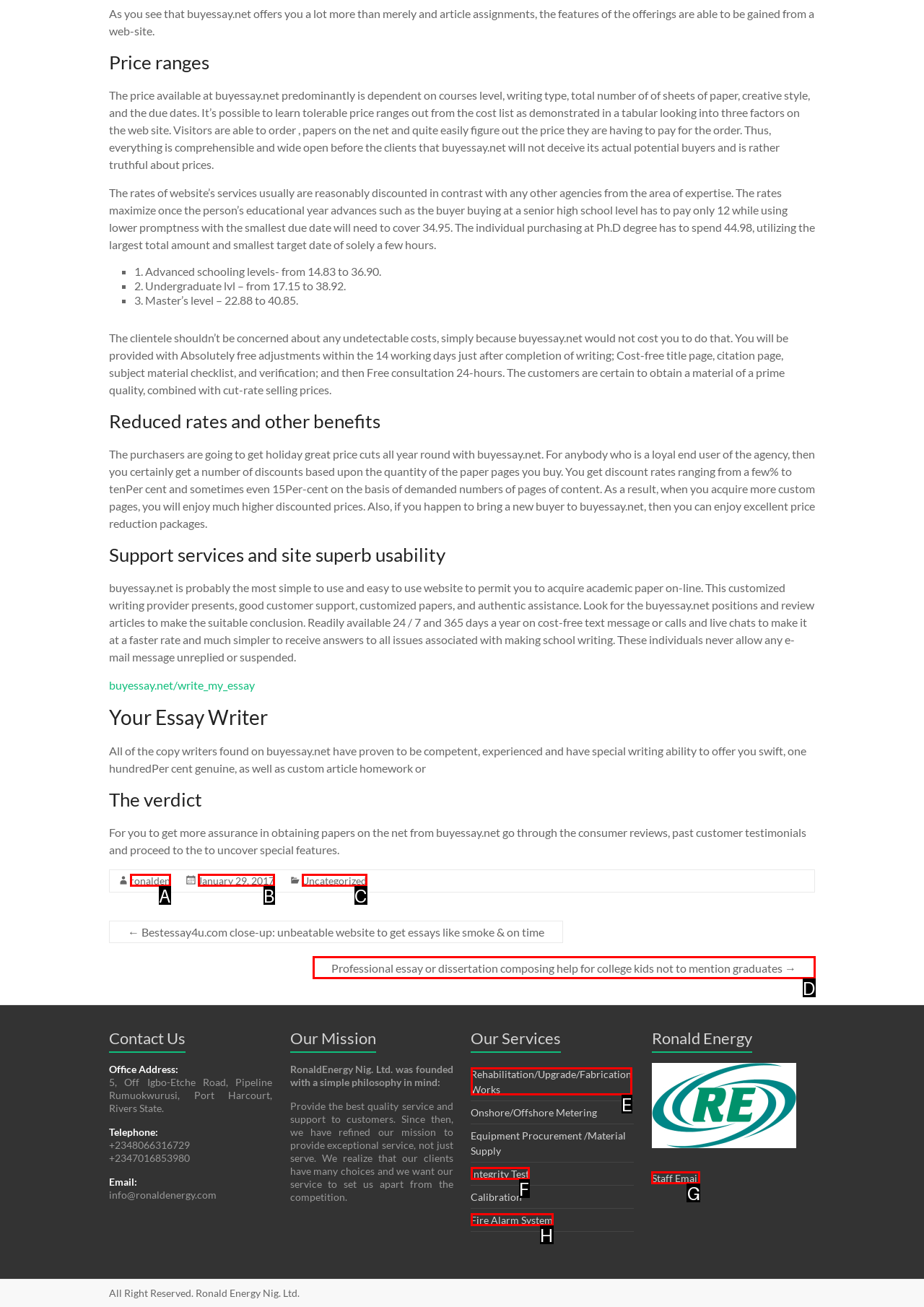Select the HTML element that matches the description: Rehabilitation/Upgrade/Fabrication Works. Provide the letter of the chosen option as your answer.

E